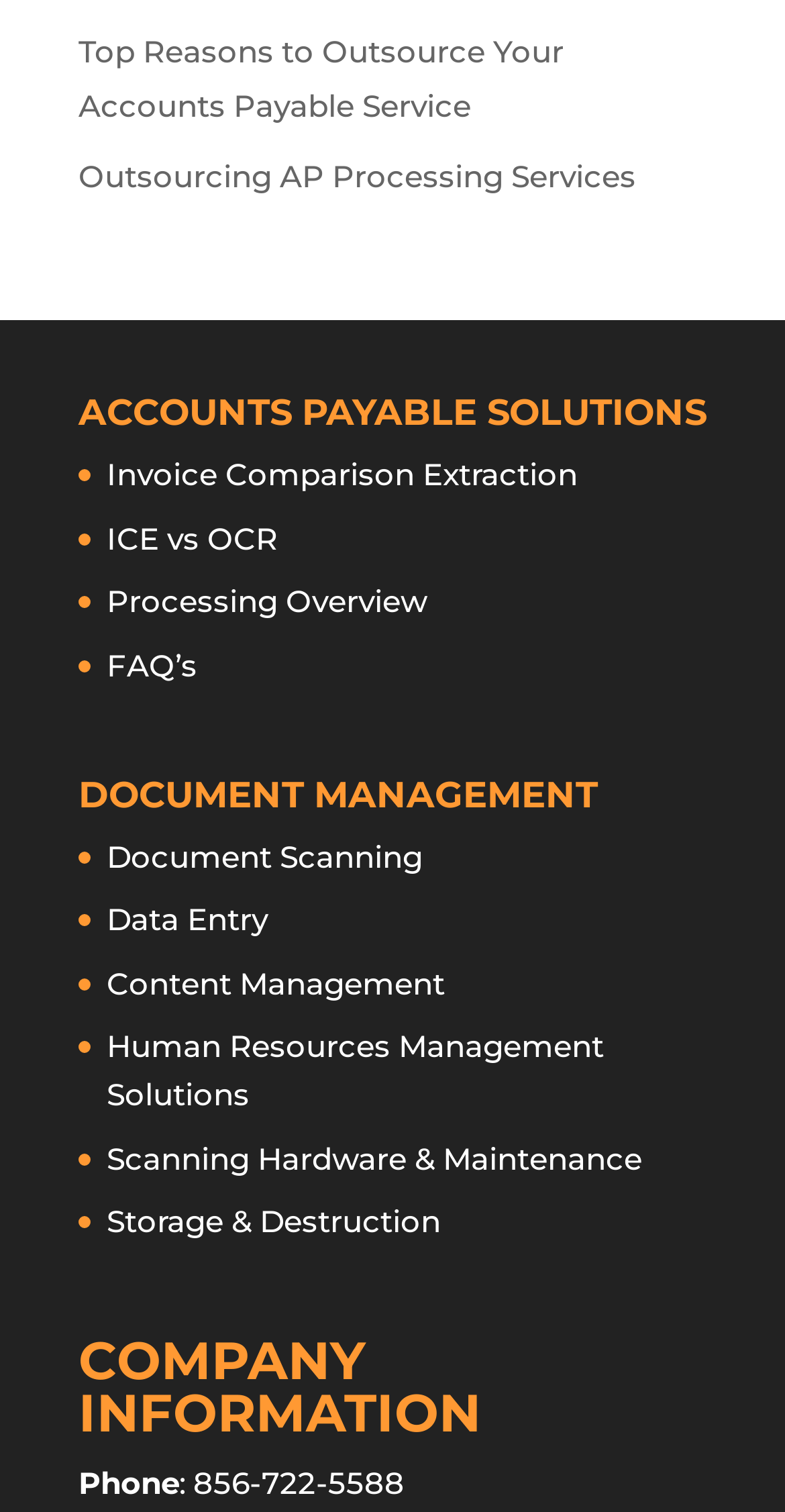Please identify the bounding box coordinates of the region to click in order to complete the task: "Learn about invoice comparison extraction". The coordinates must be four float numbers between 0 and 1, specified as [left, top, right, bottom].

[0.136, 0.301, 0.736, 0.326]